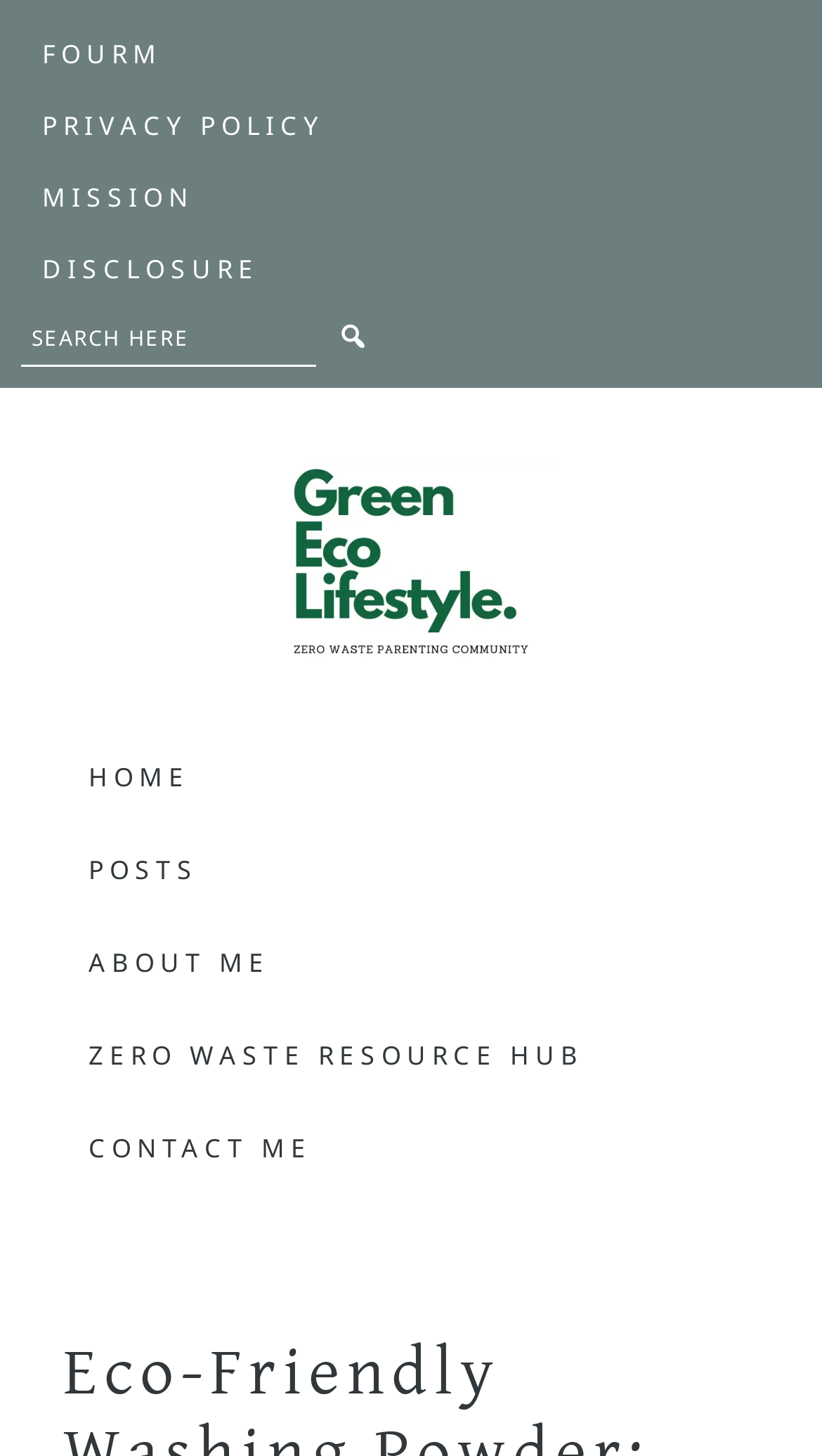Find and indicate the bounding box coordinates of the region you should select to follow the given instruction: "Search for something".

[0.026, 0.211, 0.482, 0.252]